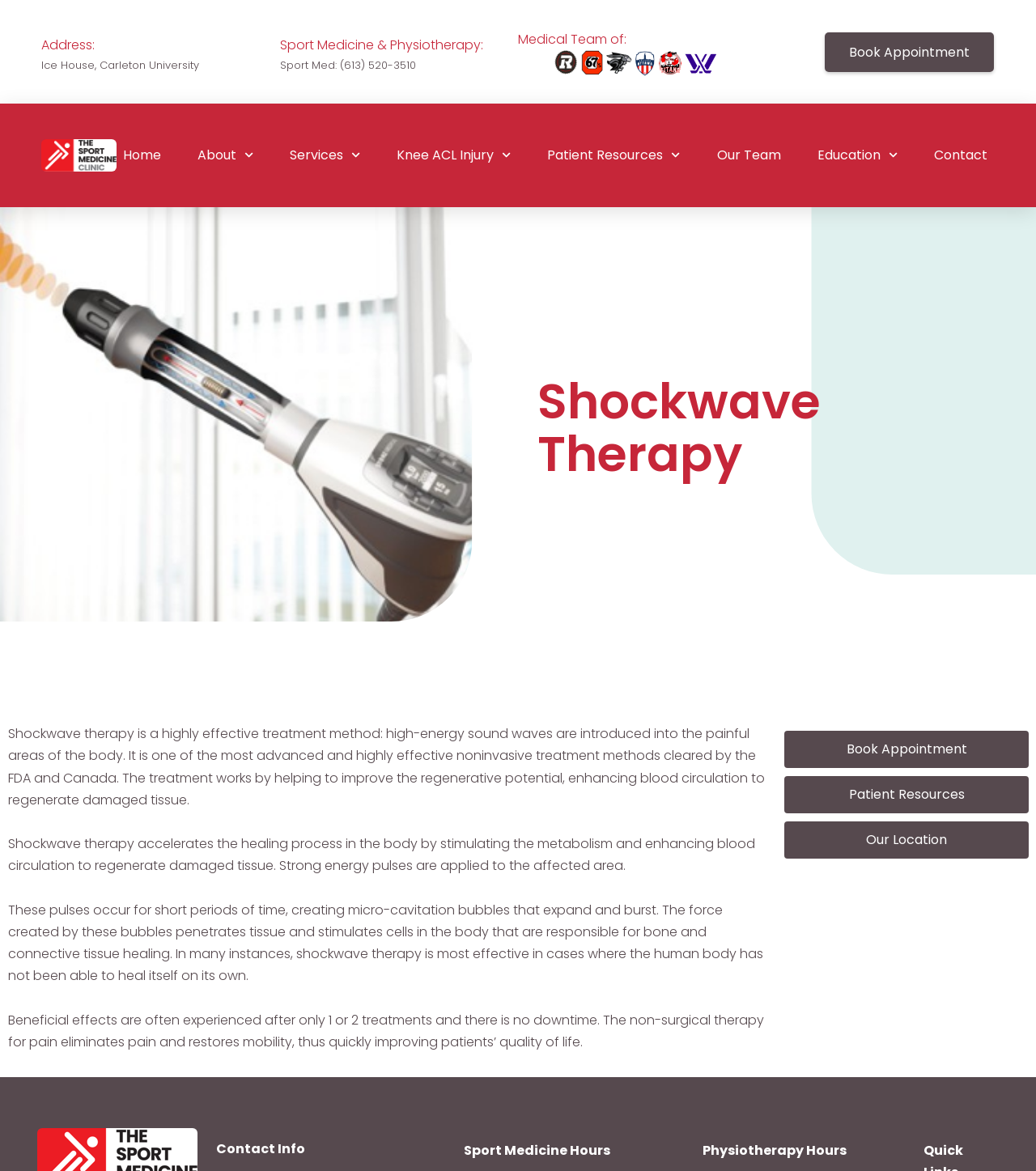How many links are in the main navigation menu?
Please interpret the details in the image and answer the question thoroughly.

I counted the number of links in the main navigation menu by looking at the link elements with text content, which are 'Home', 'About', 'Services', 'Knee ACL Injury', 'Patient Resources', 'Our Team', and 'Education'.